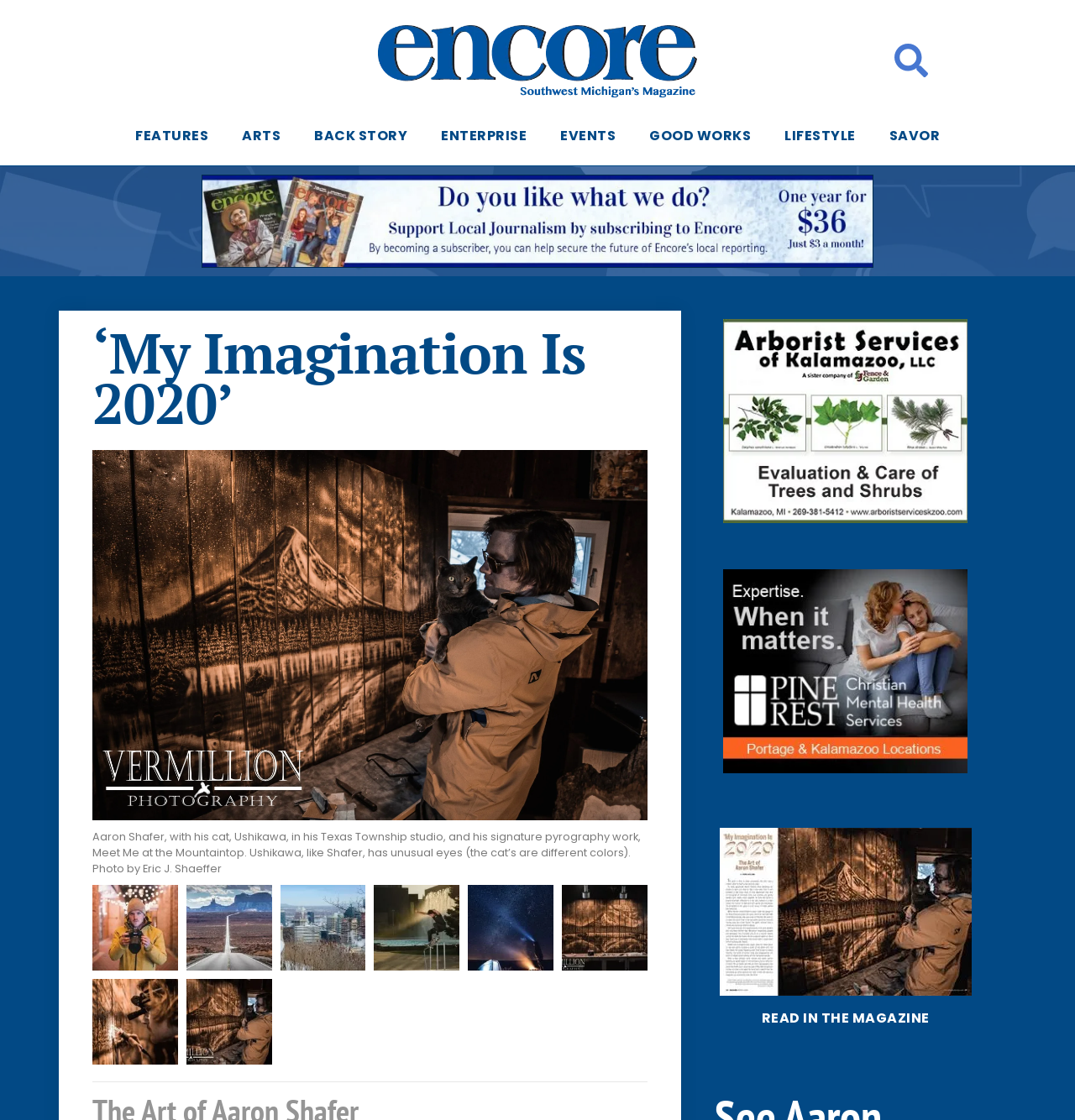Summarize the webpage with a detailed and informative caption.

The webpage is an article from Encore Magazine, titled "‘My Imagination Is 2020’". At the top, there is a navigation menu with links to different sections of the magazine, including FEATURES, ARTS, BACK STORY, and more. Below the navigation menu, there is a search bar with a button labeled "Search".

The main content of the article is divided into two sections. The first section has a heading that reads "‘My Imagination Is 2020’" and features a large image of Aaron Shafer, an artist, with his cat, Ushikawa, in his studio, along with his signature pyrography work, Meet Me at the Mountaintop. Below the image, there is a paragraph of text that describes the artist and his work.

The second section of the article features a gallery of six images, each with a link to a larger version. The images are arranged in two rows of three, with the first row located near the top of the section and the second row located near the bottom. Each image has a descriptive text associated with it.

To the right of the gallery, there are two articles with links to read more. The first article has a heading that reads "READ IN THE MAGAZINE" and features a link to read the article in the magazine. Below this article, there is a figure with a link to a larger image.

At the very bottom of the page, there is a link to read more articles in the magazine, labeled "READ IN THE MAGAZINE".